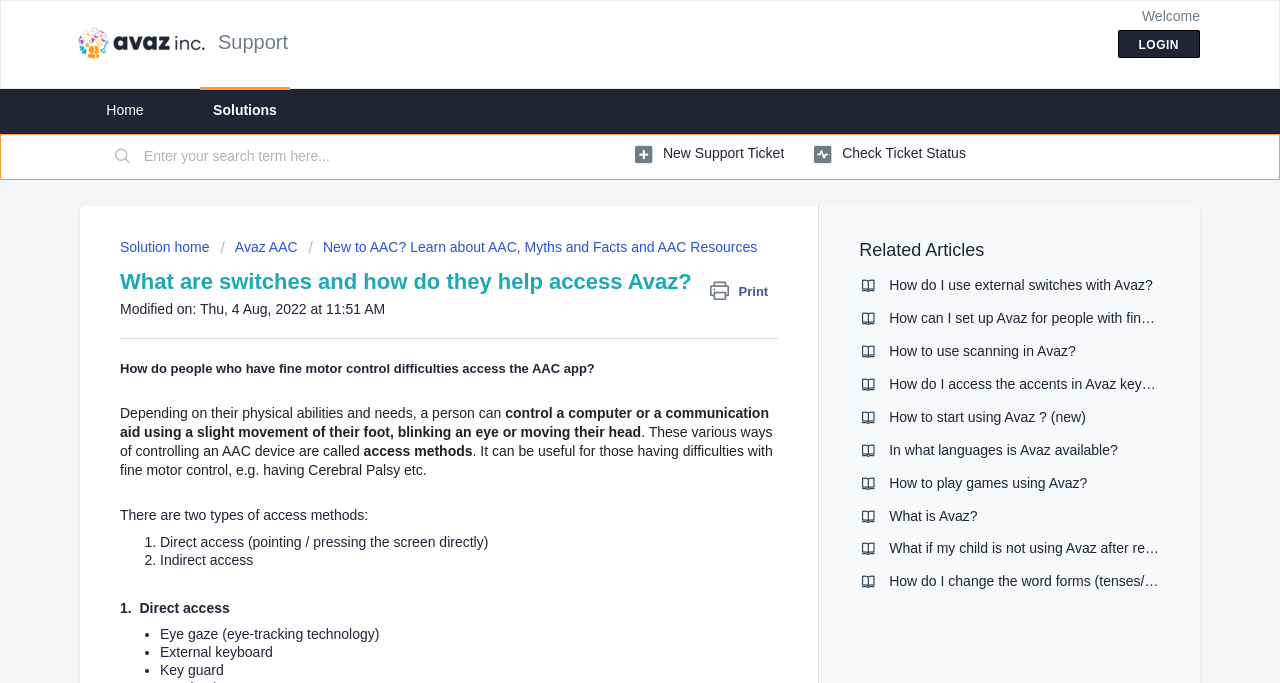Locate the UI element described by What is Avaz? in the provided webpage screenshot. Return the bounding box coordinates in the format (top-left x, top-left y, bottom-right x, bottom-right y), ensuring all values are between 0 and 1.

[0.695, 0.743, 0.764, 0.767]